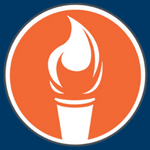Respond to the following query with just one word or a short phrase: 
What shape is the outline of the emblem?

Circular